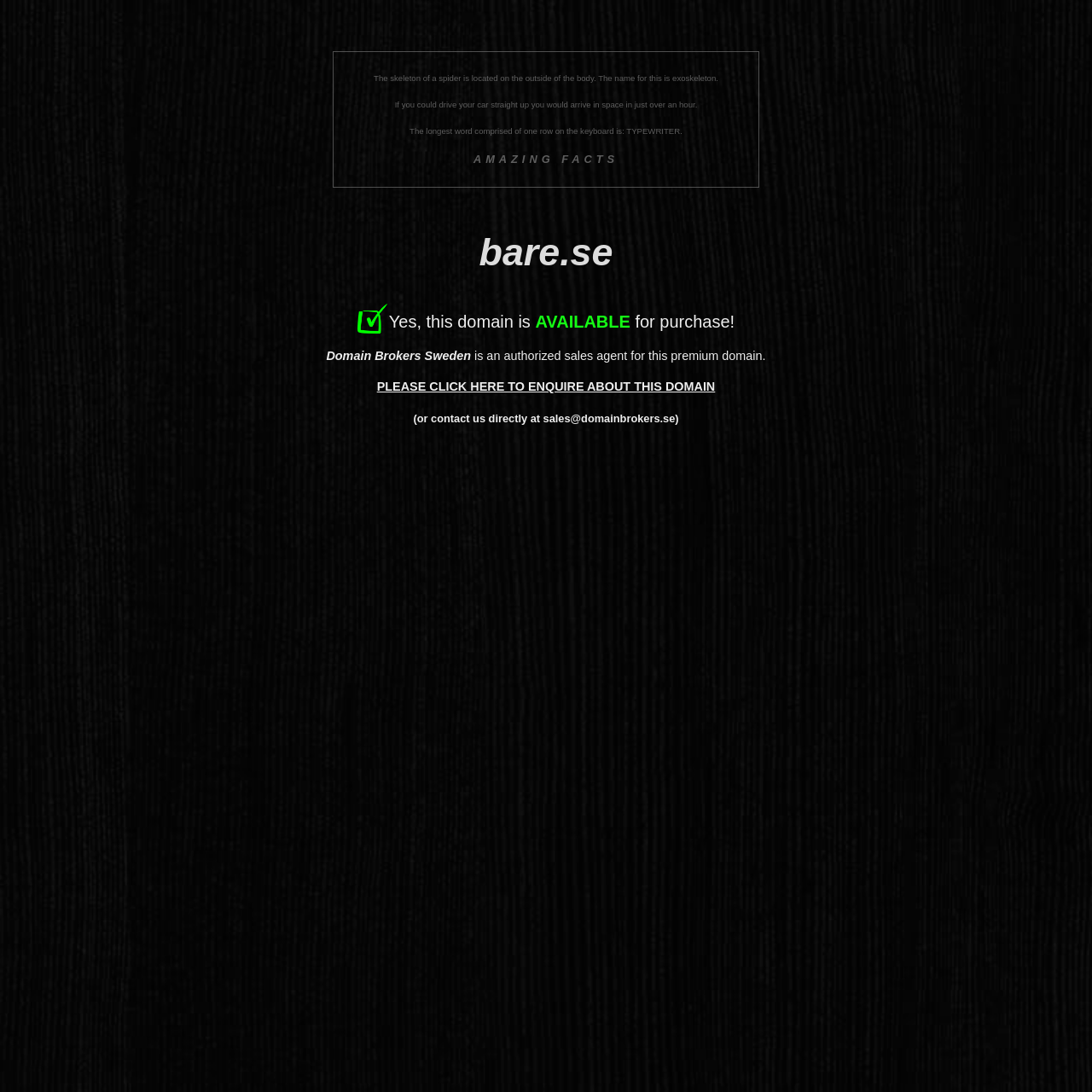What is written on the top-left of the webpage?
Provide an in-depth and detailed explanation in response to the question.

The top-left of the webpage has a heading element with the text 'bare.se', which is likely the domain name being sold.